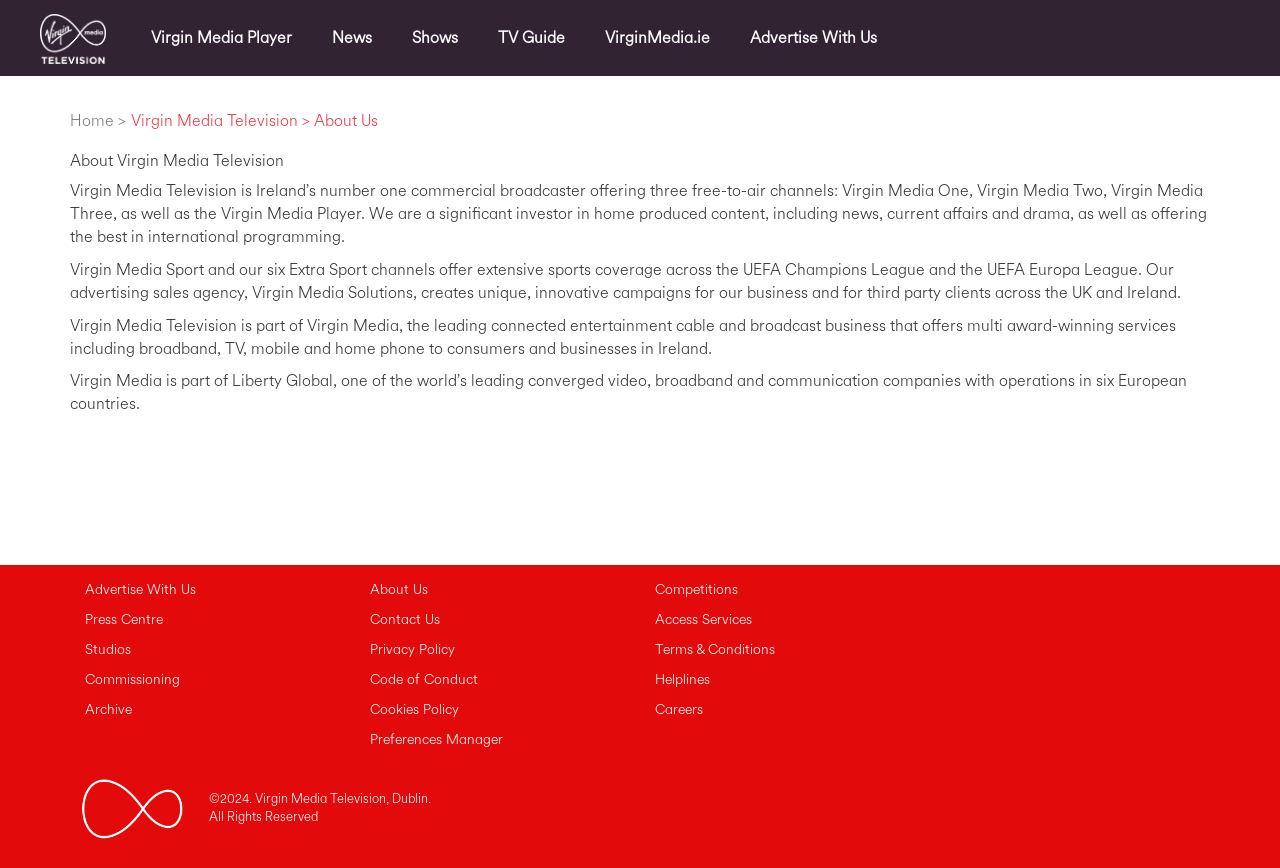Please provide the bounding box coordinates for the element that needs to be clicked to perform the following instruction: "Explore trending posts about Netflix". The coordinates should be given as four float numbers between 0 and 1, i.e., [left, top, right, bottom].

None